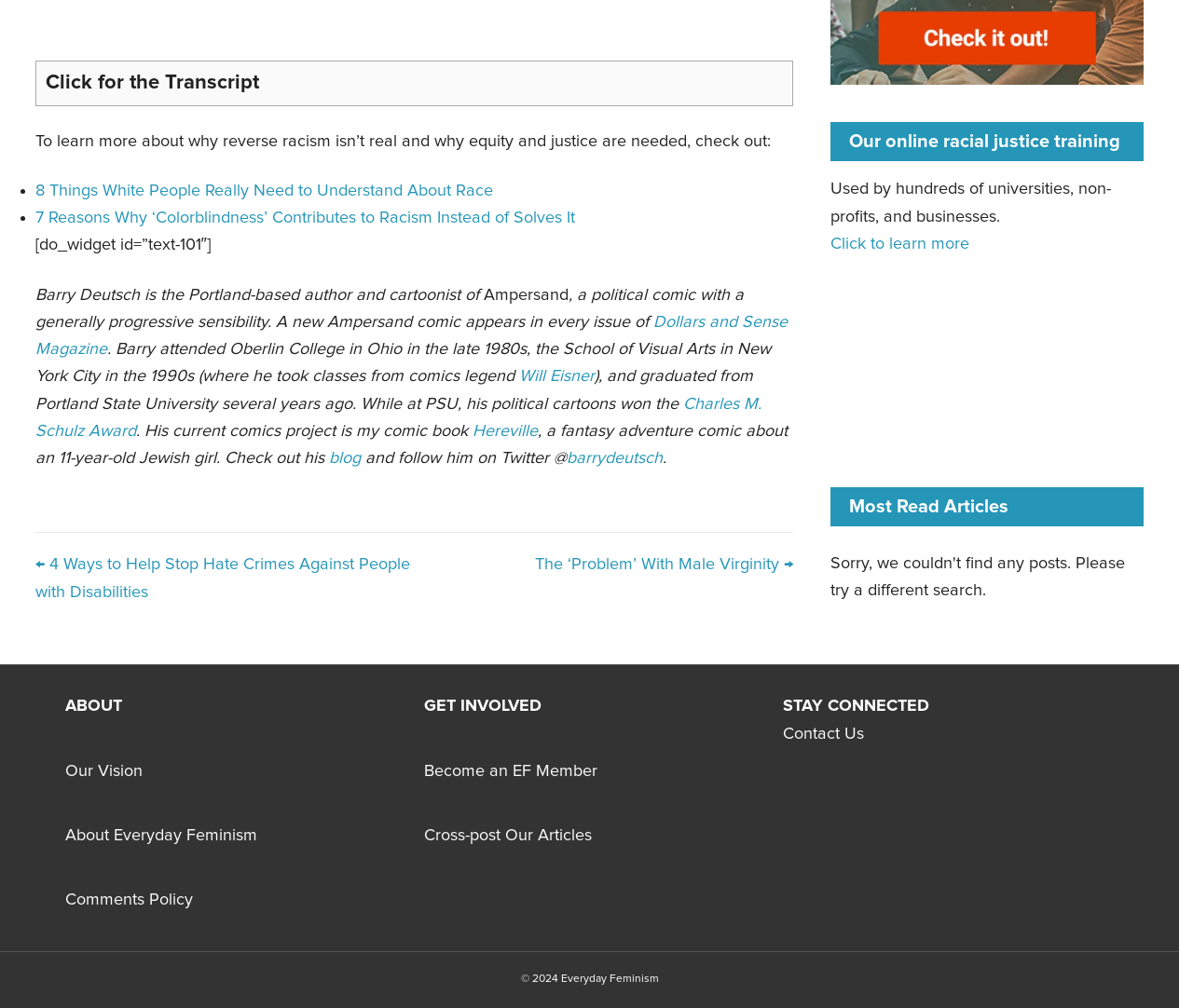What is the year of the copyright for Everyday Feminism?
Provide an in-depth and detailed explanation in response to the question.

The answer can be found at the bottom of the webpage, where it says '© 2024 Everyday Feminism'. This indicates that the year of the copyright is 2024.